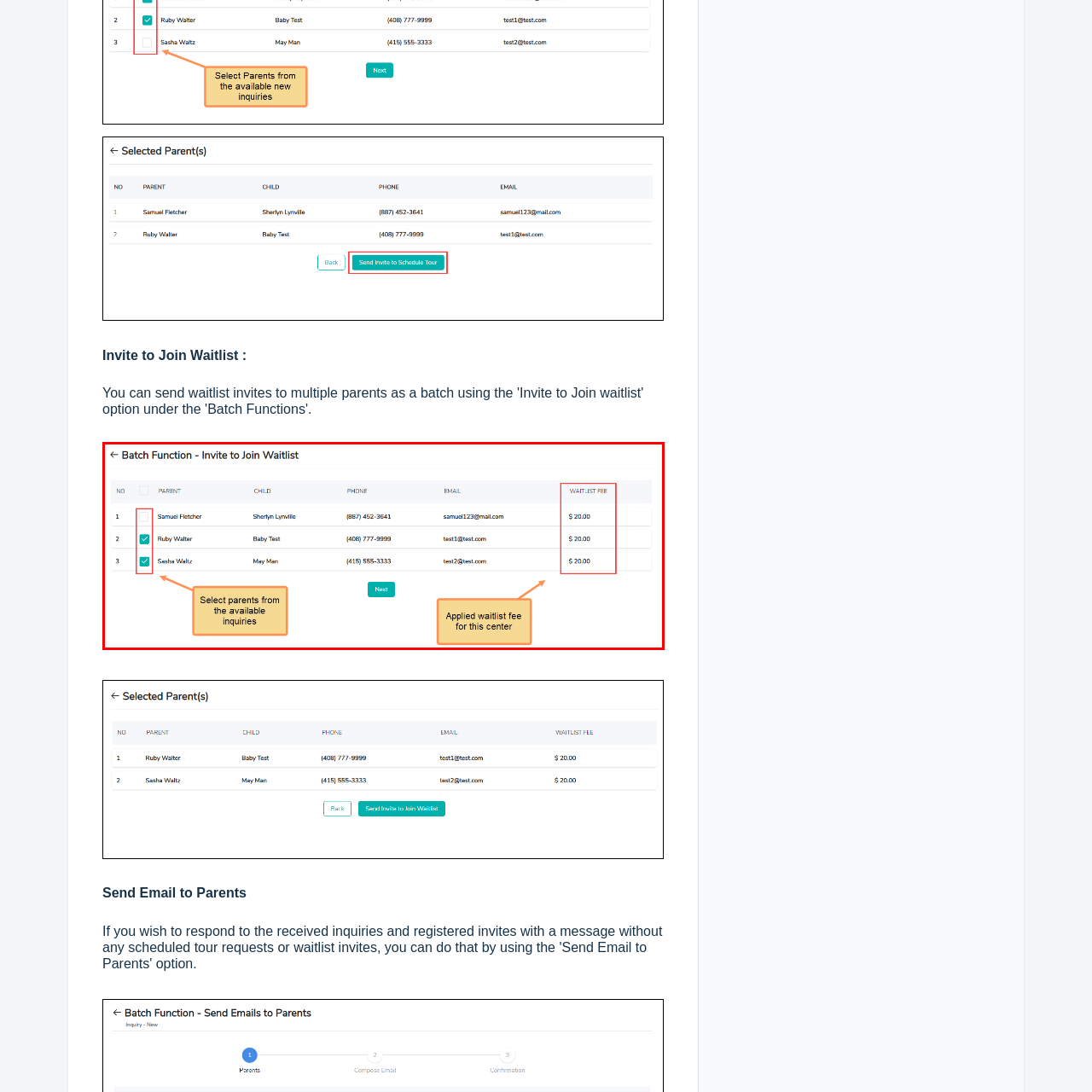Elaborate on the image enclosed by the red box with a detailed description.

The image displays a user interface titled "Batch Function - Invite to Join Waitlist." It features a structured table listing three inquiries from parents, indicating their names, contact details, and associated children. Each entry allows the selection of parents, as evidenced by the checkboxes next to their names. The table also highlights that a waitlist fee of $20.00 has been applied for each inquiry, denoting the cost for joining the waitlist at the center. Additional instructional graphics point to the selection of parents and the confirmation of the waitlist fee, enhancing user understanding of the process. At the bottom, a "Next" button is prominently displayed, encouraging further action.